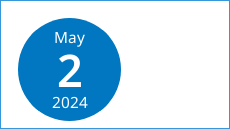What is the month displayed on the date indicator?
Relying on the image, give a concise answer in one word or a brief phrase.

May